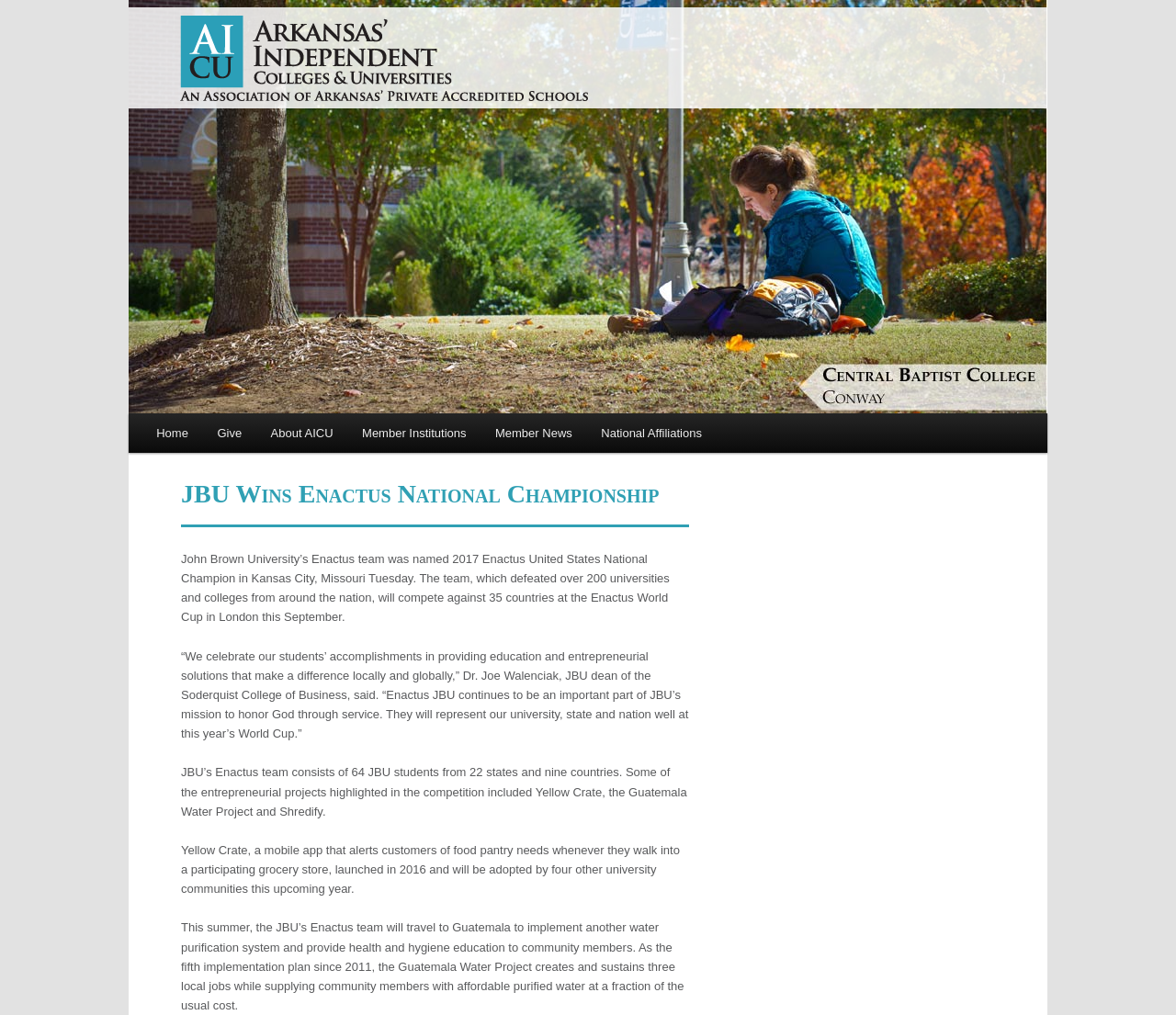Give the bounding box coordinates for the element described by: "Give".

[0.172, 0.407, 0.218, 0.446]